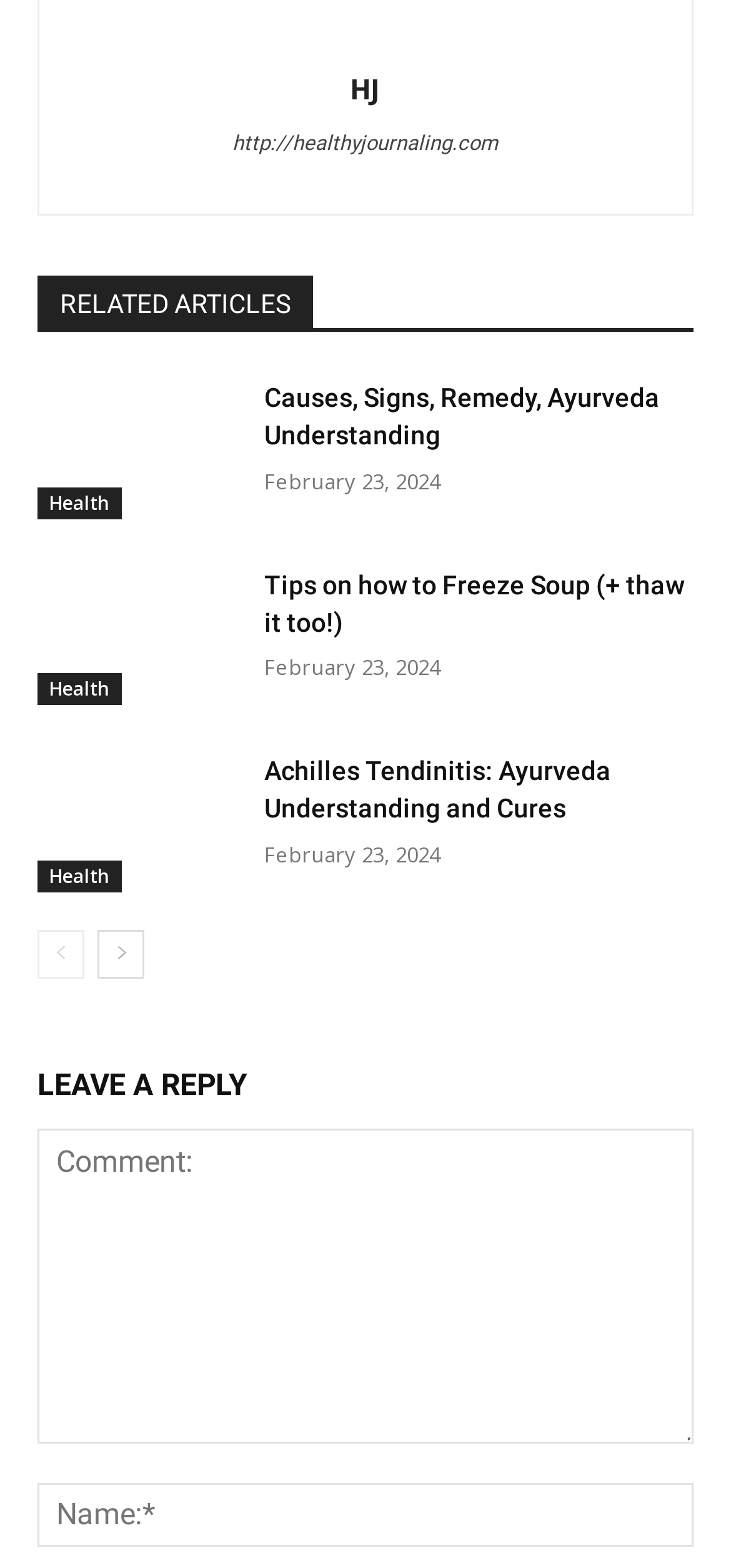Specify the bounding box coordinates of the area that needs to be clicked to achieve the following instruction: "Leave a reply".

[0.051, 0.674, 0.949, 0.711]